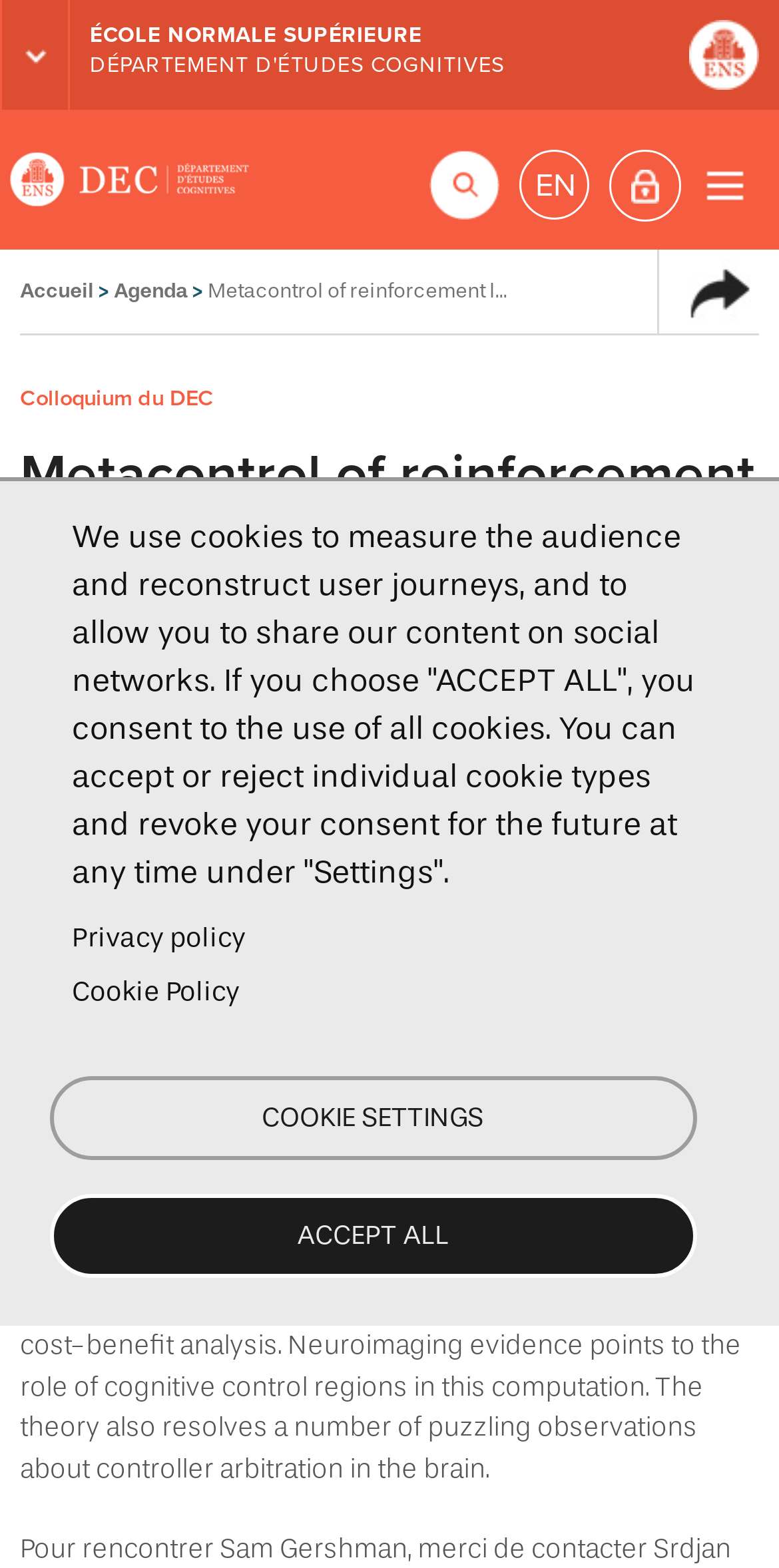Predict the bounding box coordinates of the UI element that matches this description: "École normale supérieure". The coordinates should be in the format [left, top, right, bottom] with each value between 0 and 1.

[0.115, 0.014, 0.541, 0.031]